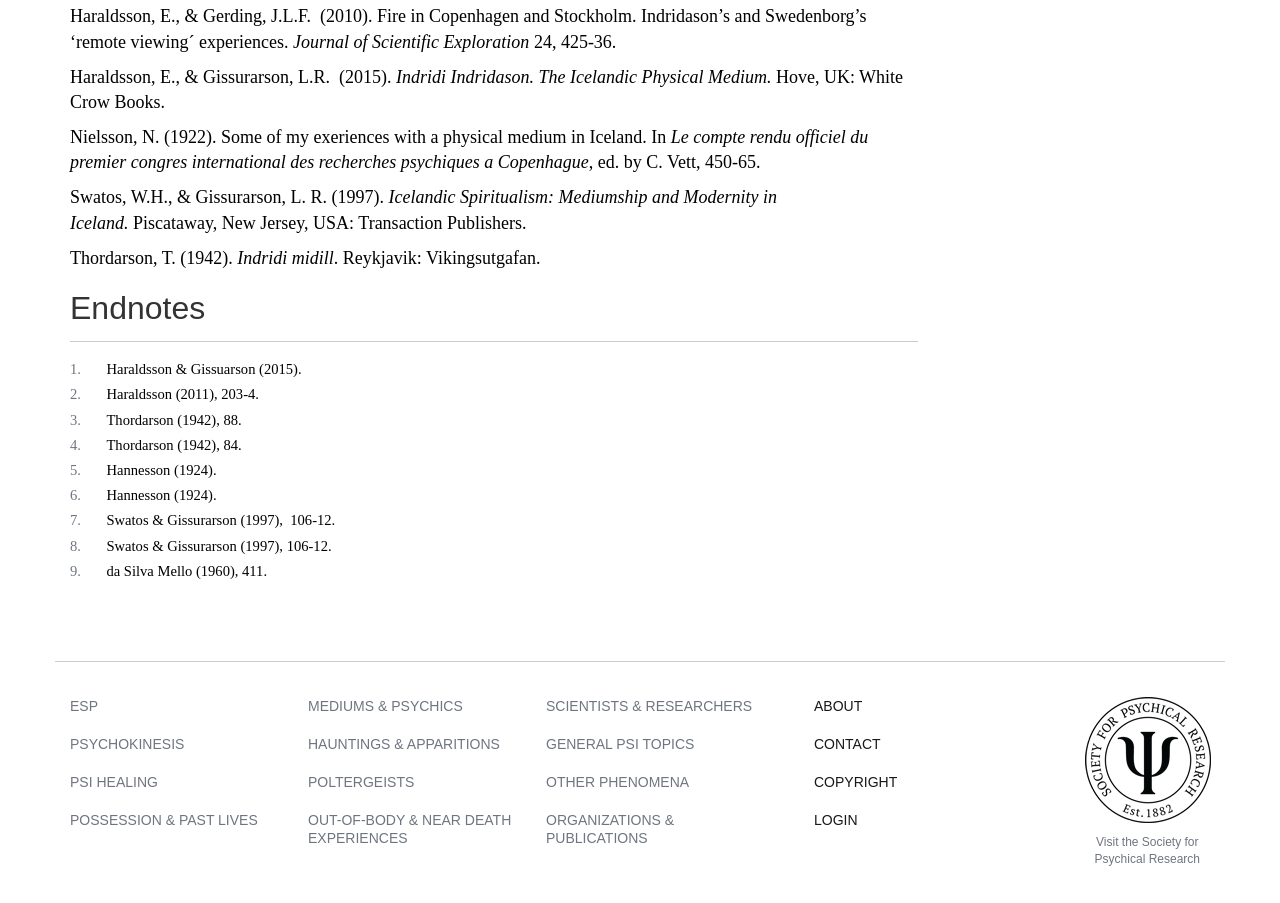Bounding box coordinates must be specified in the format (top-left x, top-left y, bottom-right x, bottom-right y). All values should be floating point numbers between 0 and 1. What are the bounding box coordinates of the UI element described as: Sociology

None